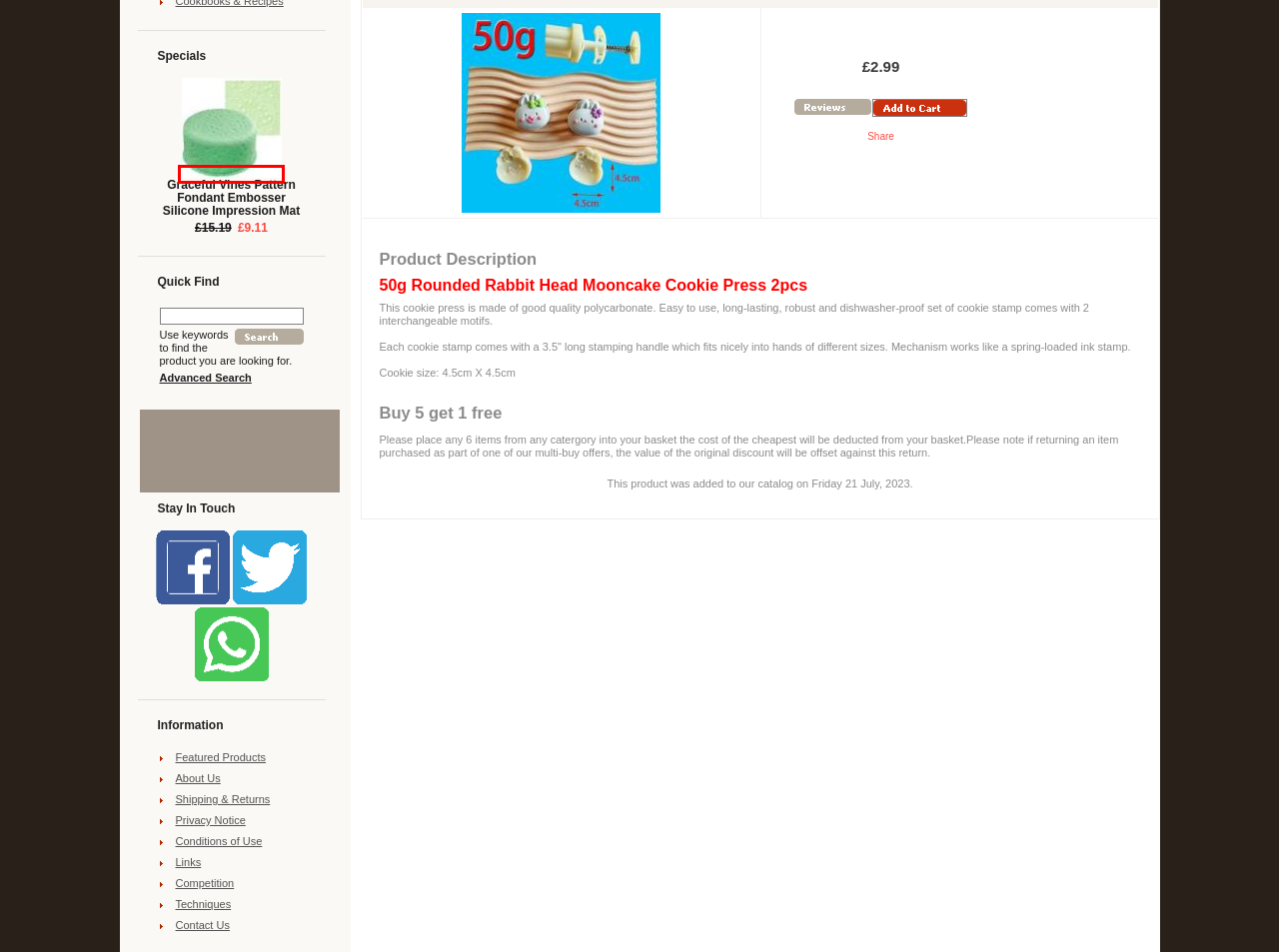Assess the screenshot of a webpage with a red bounding box and determine which webpage description most accurately matches the new page after clicking the element within the red box. Here are the options:
A. Baking Frenzy - Graceful Vines Pattern Fondant Embosser Silicone Impression Mat
B. Baking Frenzy - Icing Tools
C. Baking Frenzy - Dessert Moulds
D. FREE shopping cart and open source eCommerce platform - Start selling on...
E. Baking Frenzy - Cupcake Cases
F. Baking Frenzy - Cookbooks & Recipes
G. Baking Frenzy - Chocolate Moulds
H. Baking Frenzy - Cookie Moulds

A